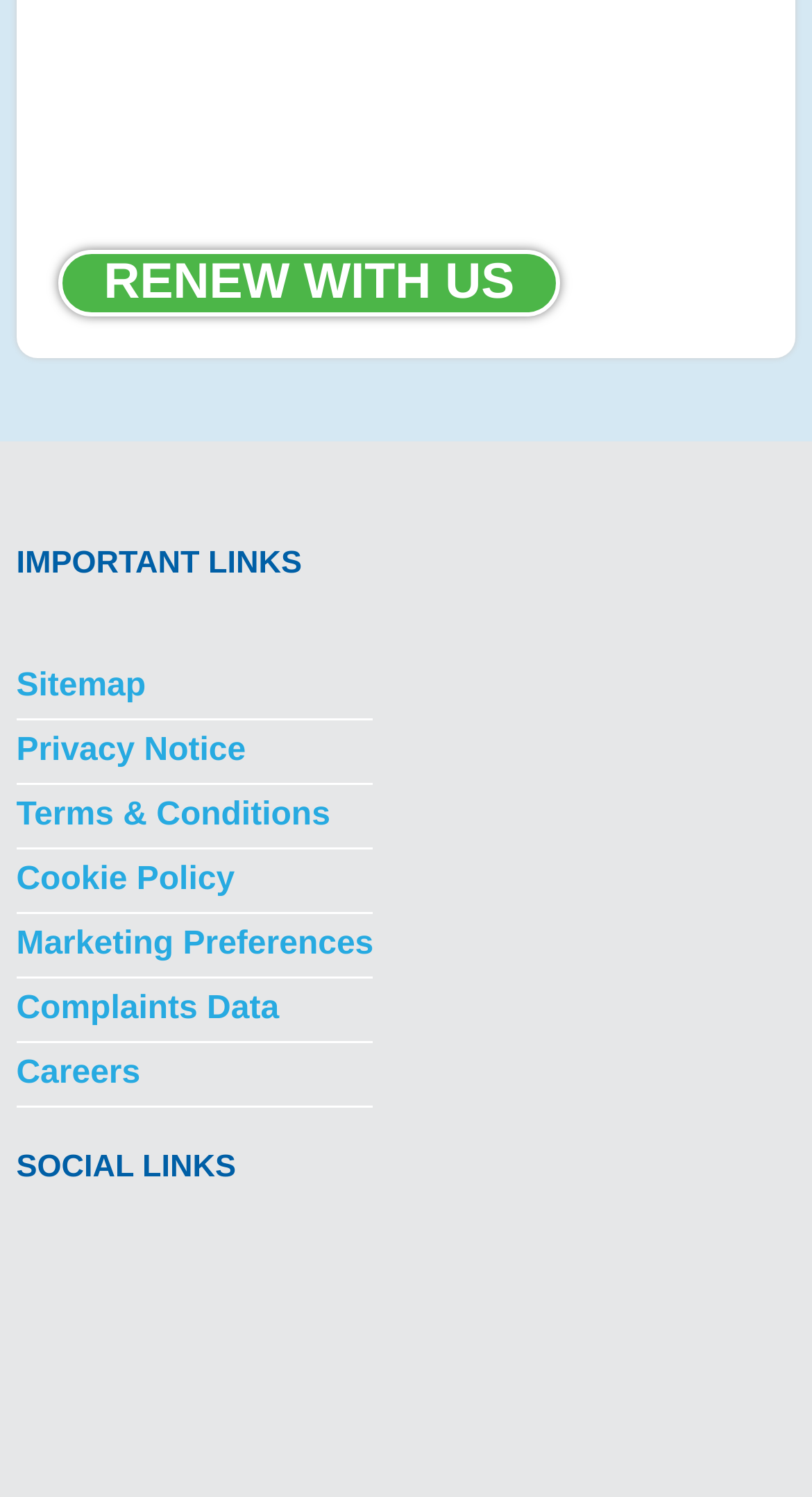Bounding box coordinates are specified in the format (top-left x, top-left y, bottom-right x, bottom-right y). All values are floating point numbers bounded between 0 and 1. Please provide the bounding box coordinate of the region this sentence describes: Privacy Notice

[0.02, 0.481, 0.46, 0.524]